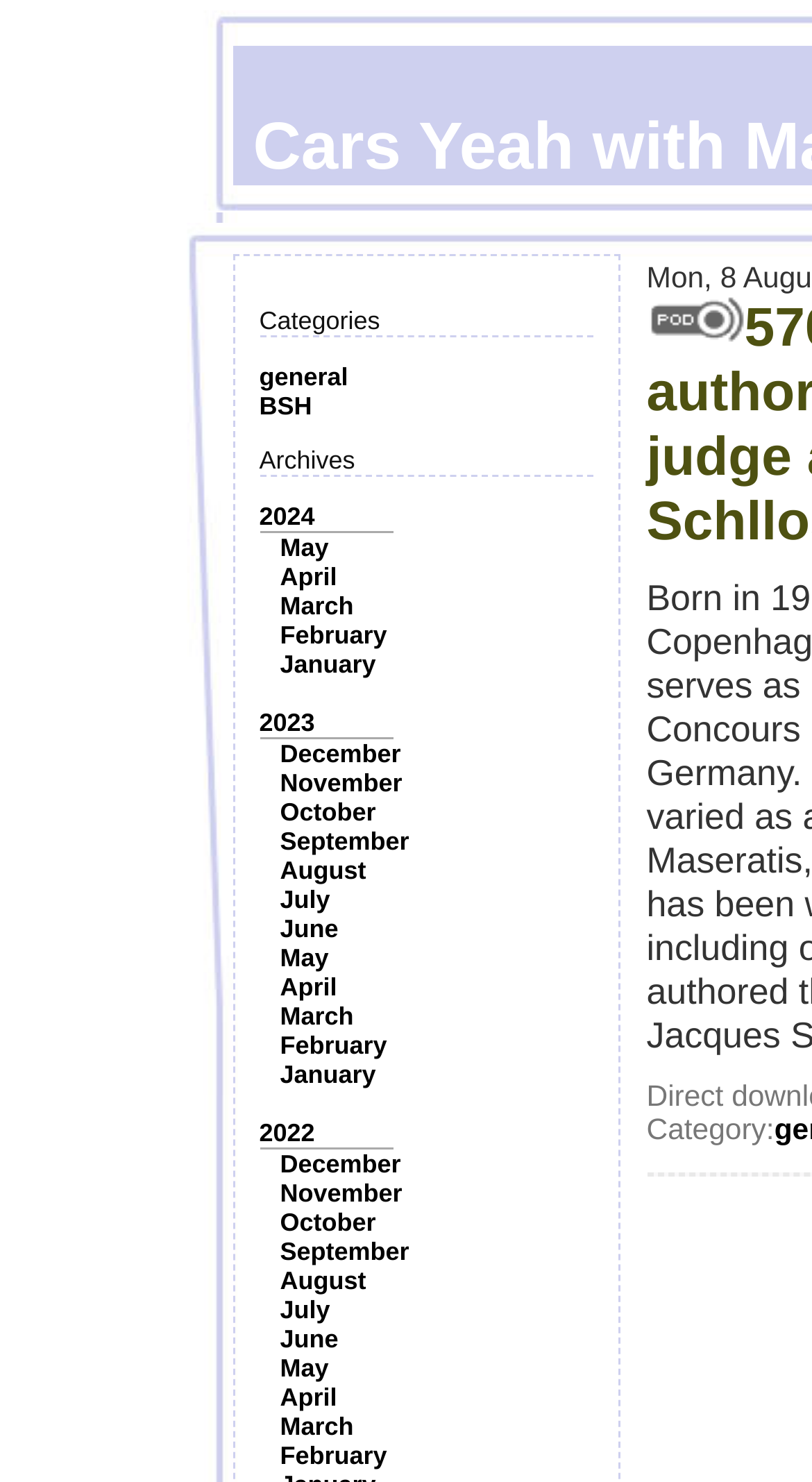Respond to the question below with a single word or phrase:
What are the categories available?

general, BSH